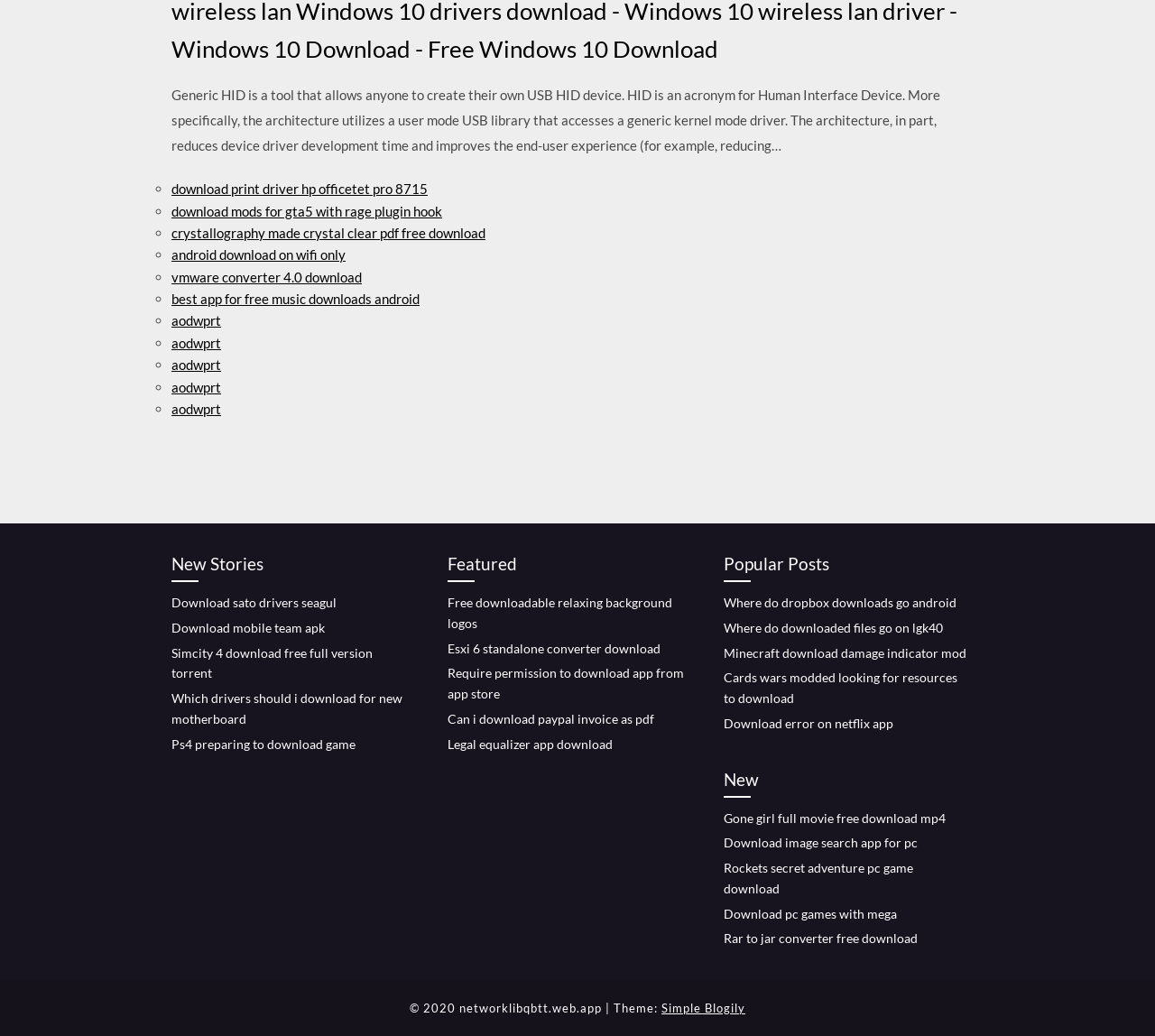Locate the bounding box coordinates of the segment that needs to be clicked to meet this instruction: "download image search app for pc".

[0.627, 0.806, 0.795, 0.821]